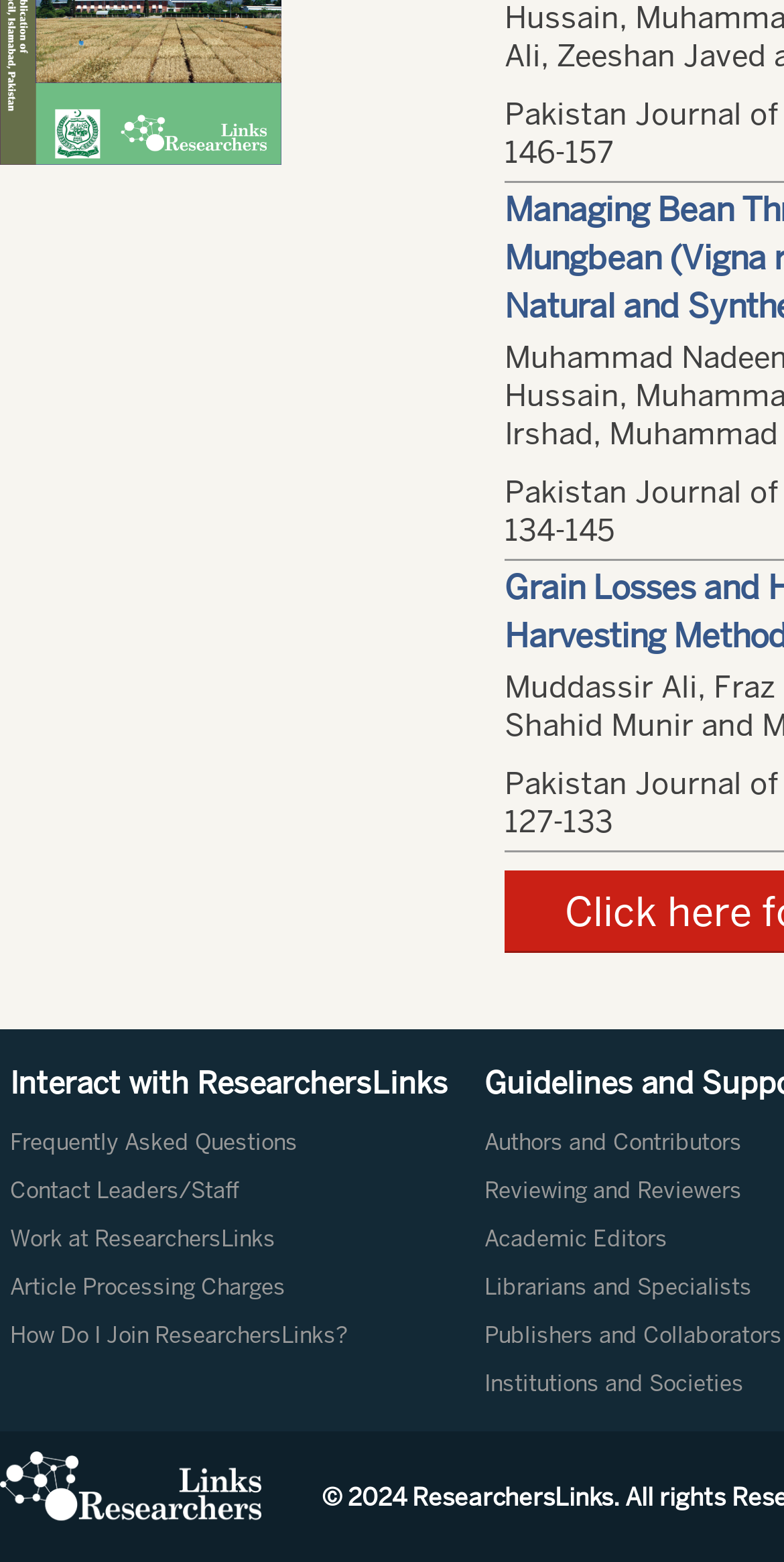Please find the bounding box coordinates of the element that must be clicked to perform the given instruction: "Learn about Article Processing Charges". The coordinates should be four float numbers from 0 to 1, i.e., [left, top, right, bottom].

[0.013, 0.815, 0.364, 0.833]